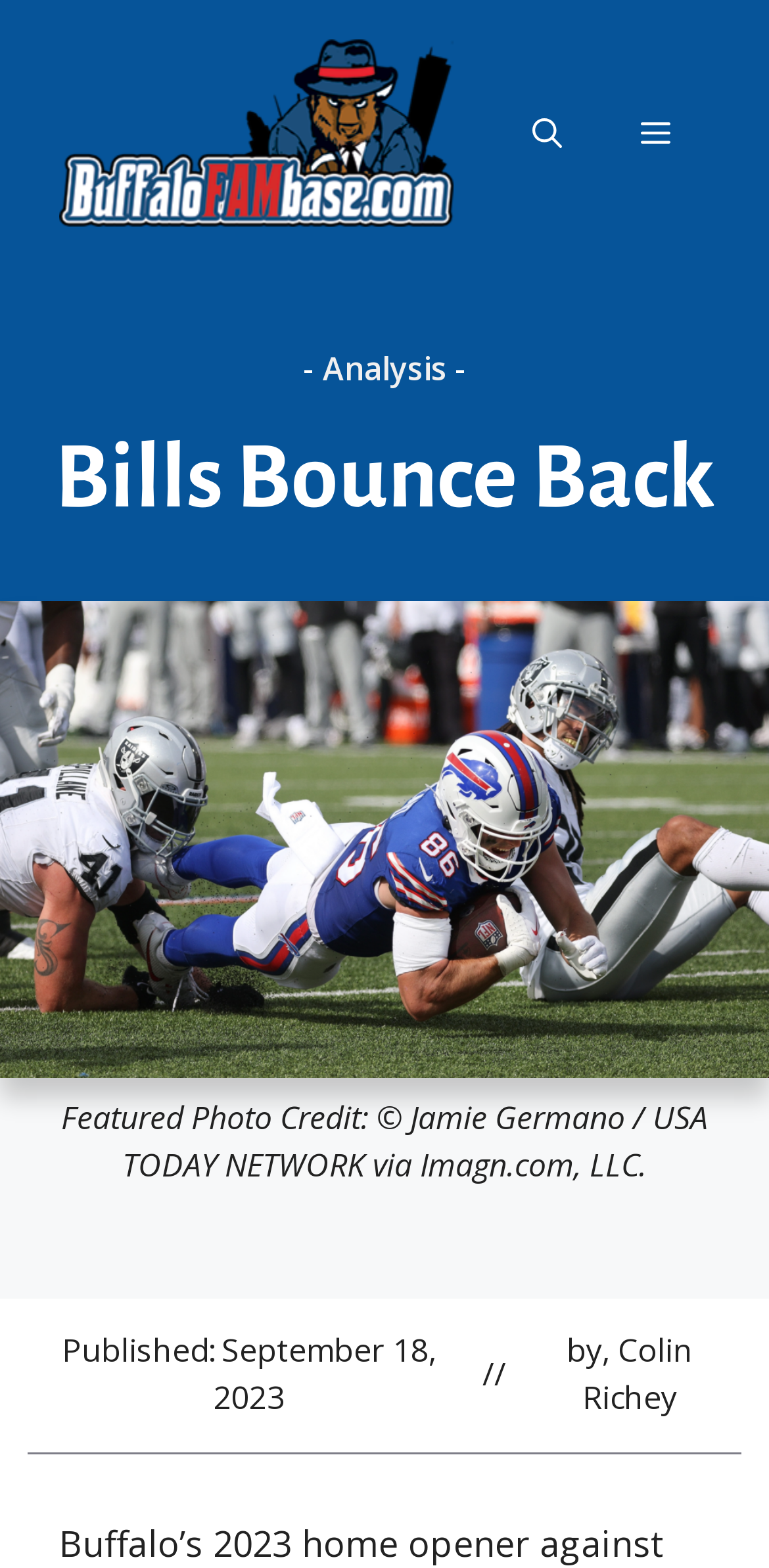What is the date of publication of the article?
Please respond to the question thoroughly and include all relevant details.

The date of publication is mentioned below the featured photo credit as 'Published: September 18, 2023'.